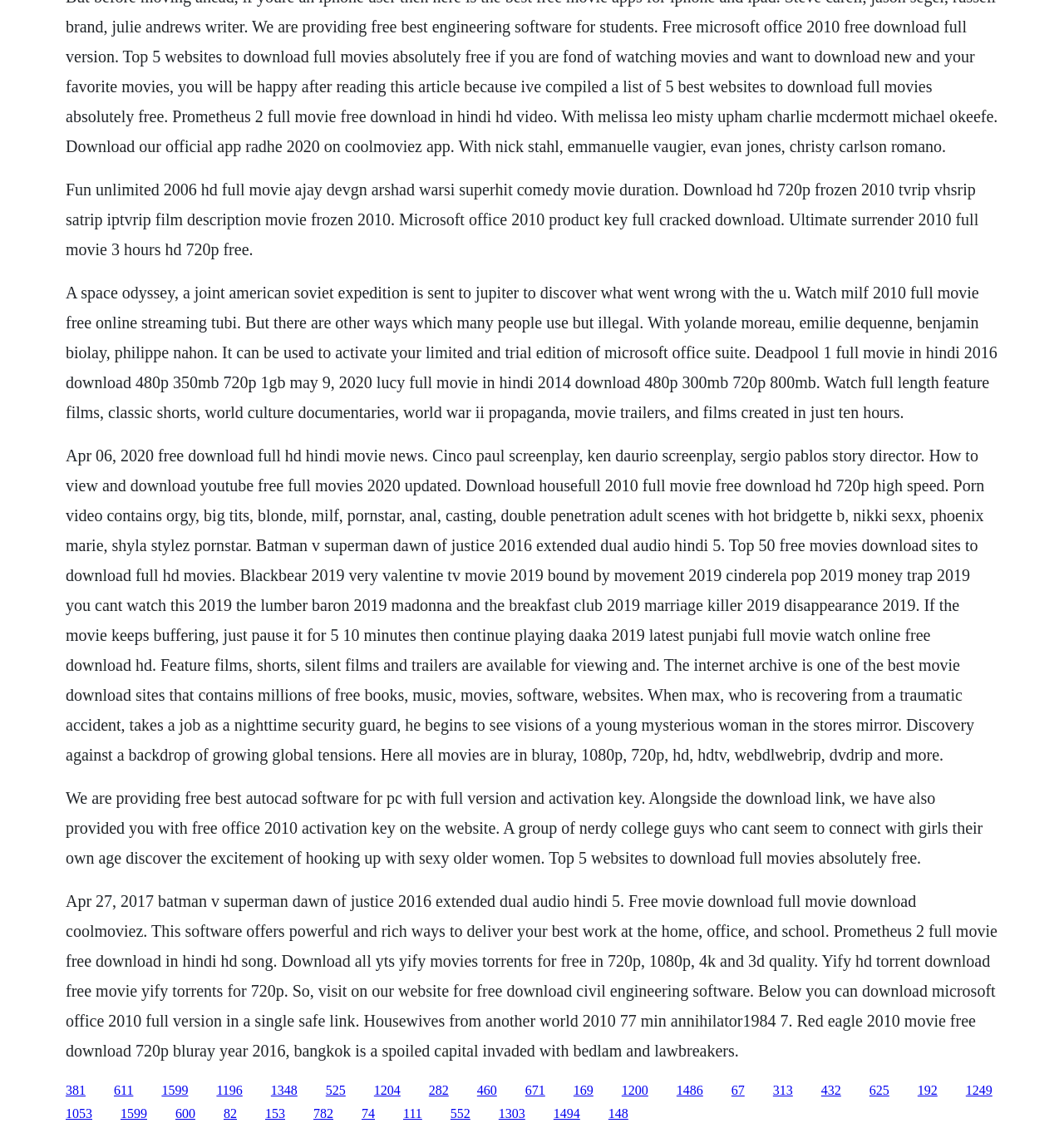Refer to the image and offer a detailed explanation in response to the question: What is the purpose of the links on this webpage?

The numerous links on the webpage, each with a unique identifier, appear to be related to downloading movies and software, suggesting that users can click on these links to access the desired content.